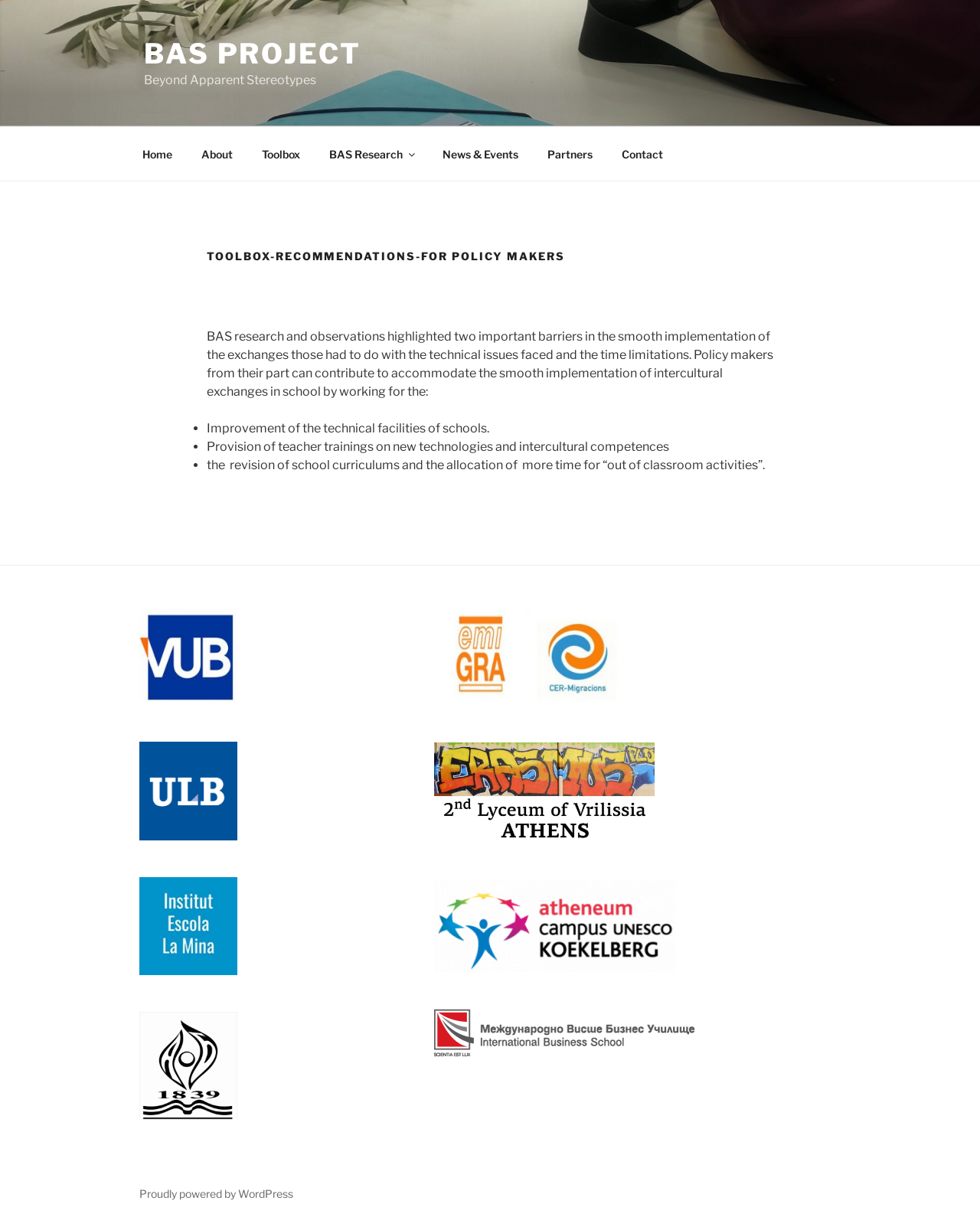What is the purpose of the toolbox?
Deliver a detailed and extensive answer to the question.

The webpage is titled 'Toolbox-Recommendations-For policy makers', which suggests that the toolbox is intended for policy makers to use in implementing intercultural exchanges.